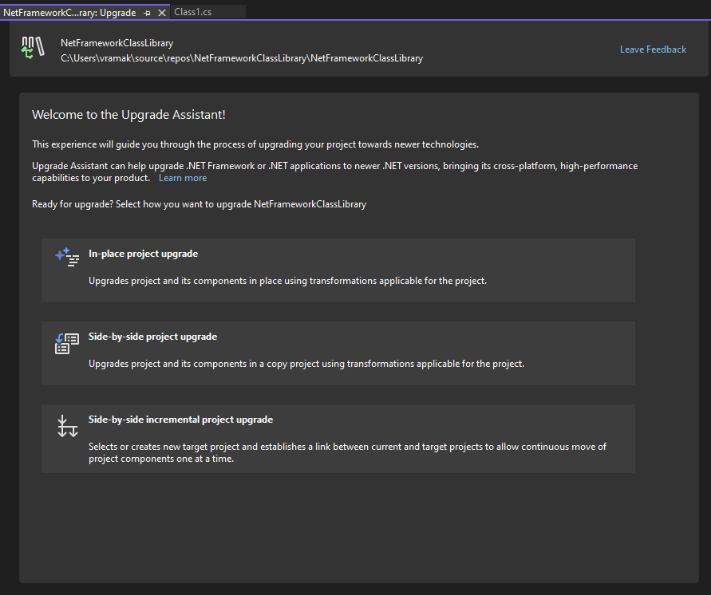Please respond to the question using a single word or phrase:
What is the purpose of the Upgrade Assistant?

Guiding users through project upgrades